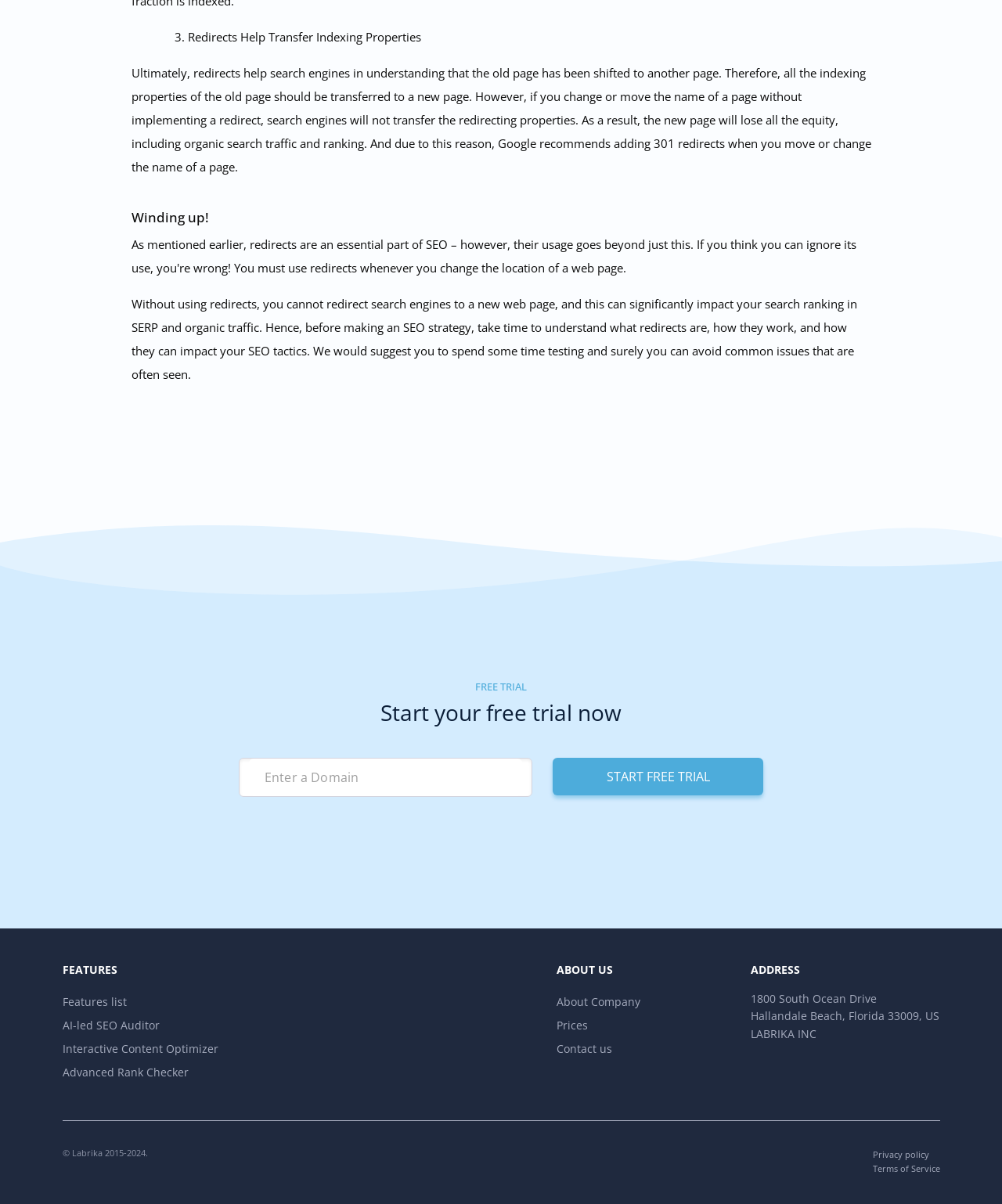Specify the bounding box coordinates of the area to click in order to execute this command: 'Contact us'. The coordinates should consist of four float numbers ranging from 0 to 1, and should be formatted as [left, top, right, bottom].

[0.555, 0.865, 0.611, 0.877]